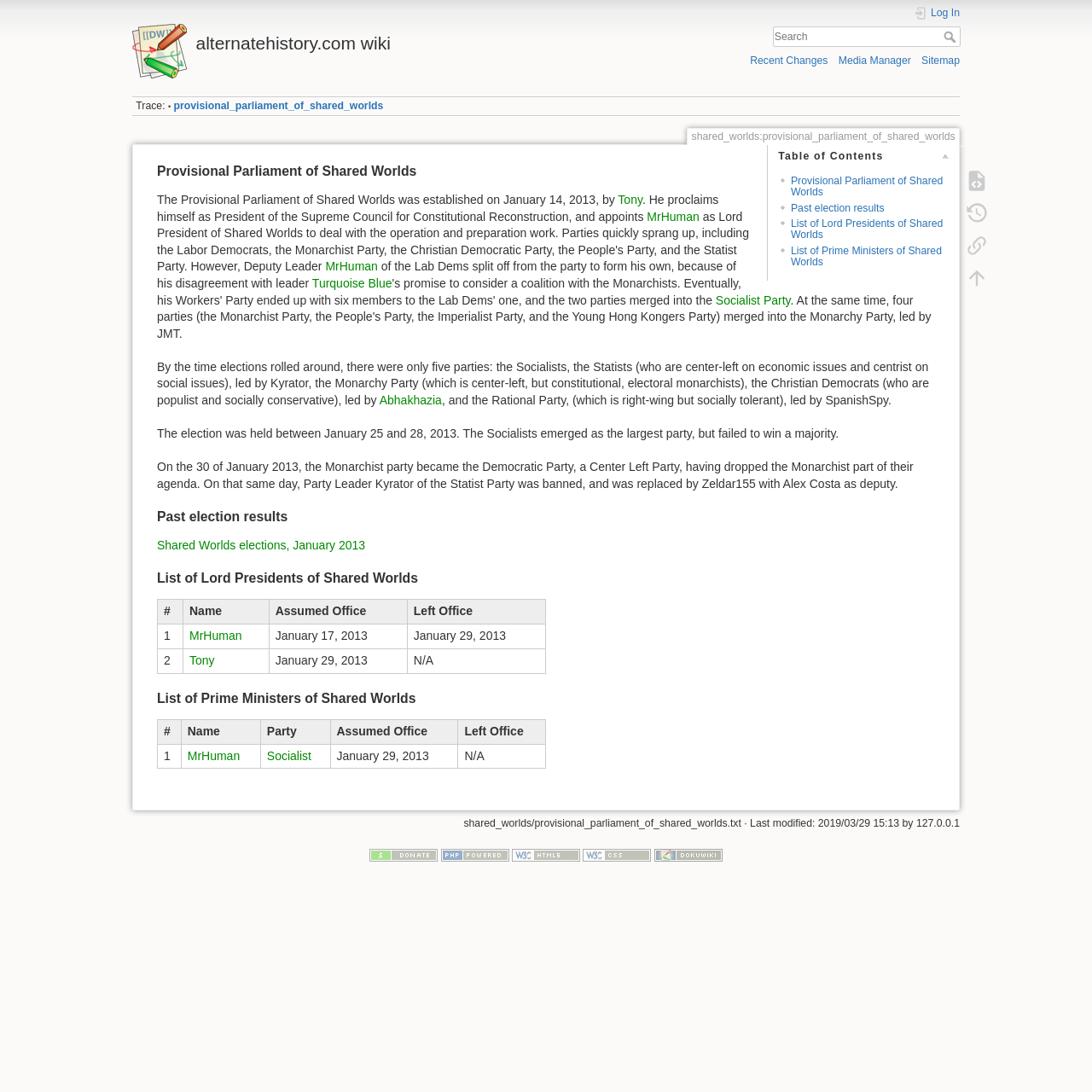Given the element description Sitemap, identify the bounding box coordinates for the UI element on the webpage screenshot. The format should be (top-left x, top-left y, bottom-right x, bottom-right y), with values between 0 and 1.

None